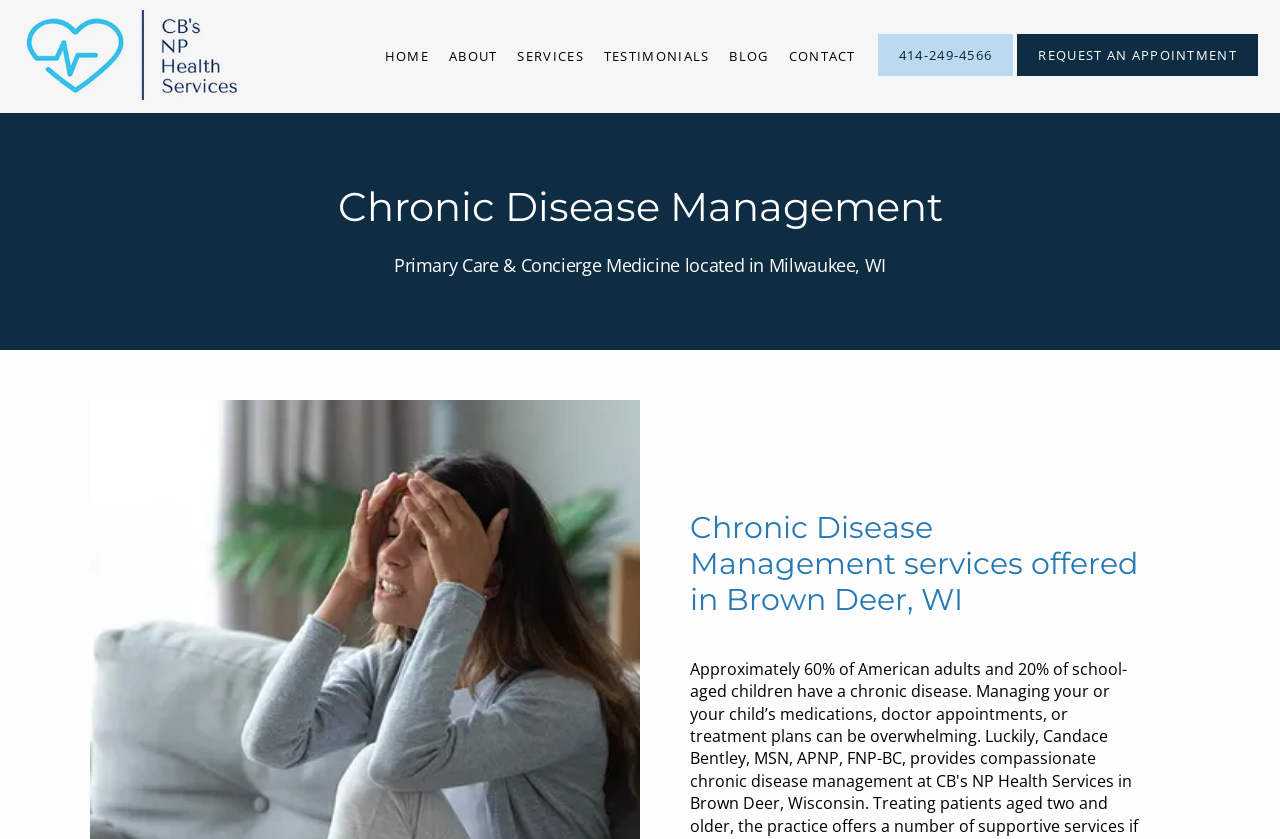Observe the image and answer the following question in detail: What services does CB's NP Health Services offer?

The heading 'Chronic Disease Management' and the static text 'Chronic Disease Management services offered in Brown Deer, WI' suggest that CB's NP Health Services offers Chronic Disease Management services.